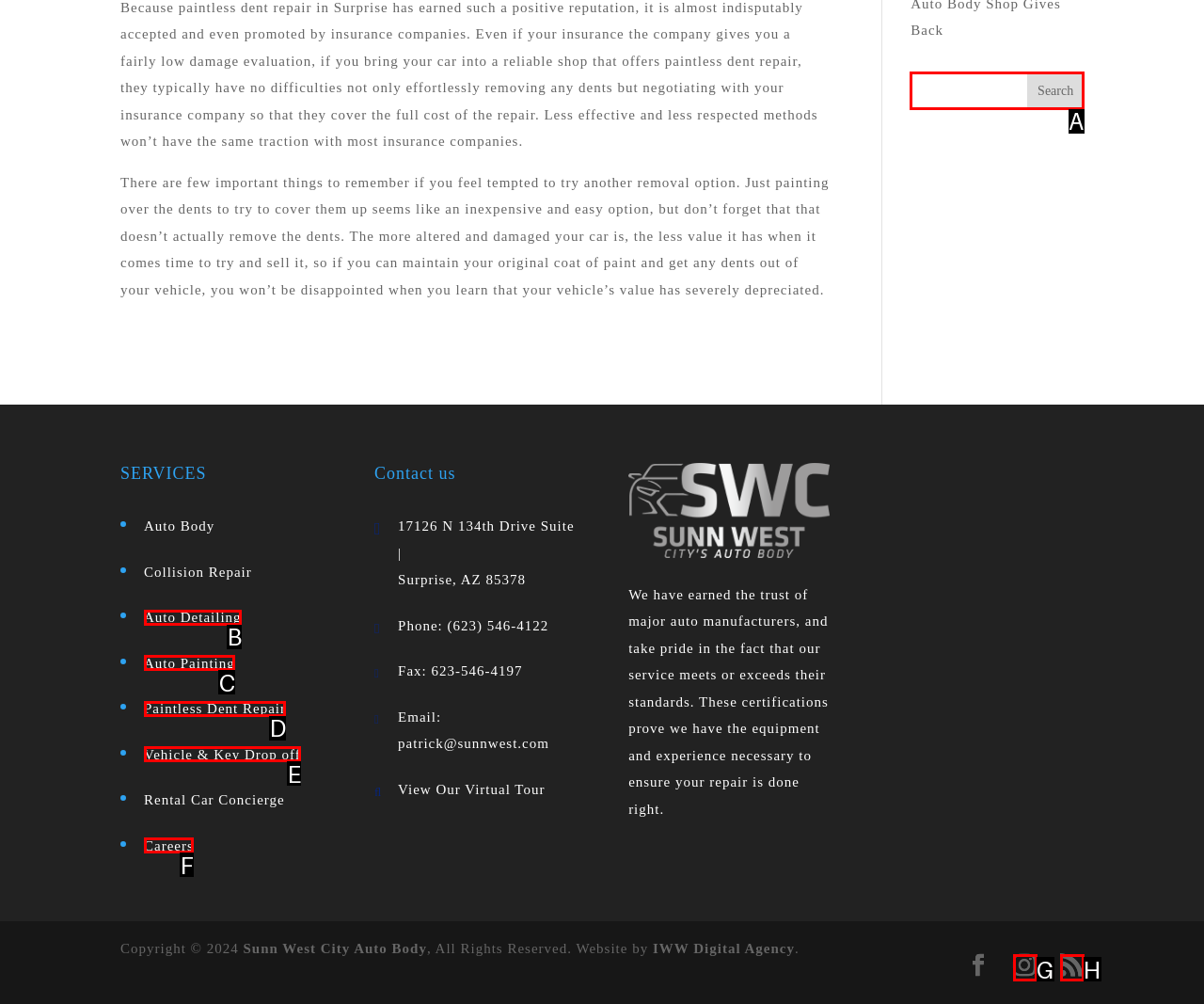Please indicate which HTML element to click in order to fulfill the following task: Search for something Respond with the letter of the chosen option.

A